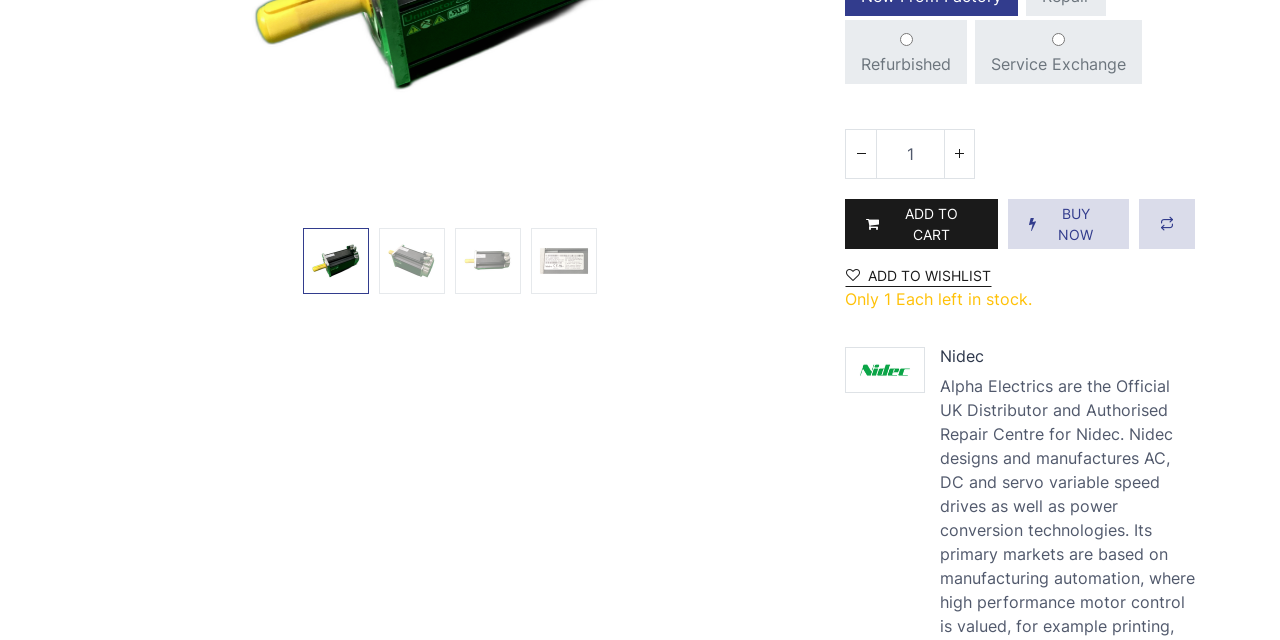Please find the bounding box coordinates (top-left x, top-left y, bottom-right x, bottom-right y) in the screenshot for the UI element described as follows: +44 (0) 116 276 8686

[0.566, 0.745, 0.696, 0.776]